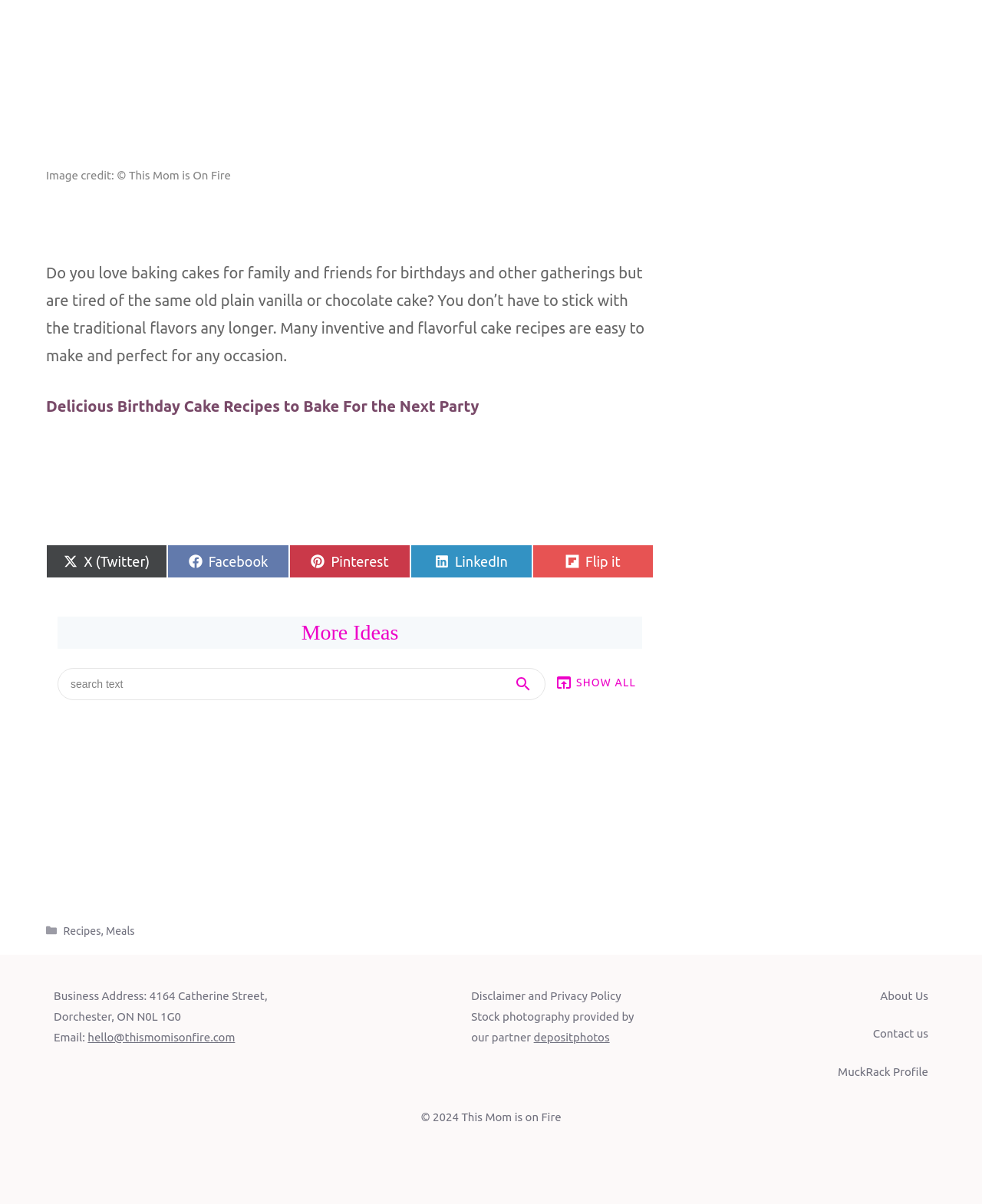What is the email address of the company?
Please utilize the information in the image to give a detailed response to the question.

The email address of the company is mentioned in the link element that says 'hello@thismomisonfire.com'.